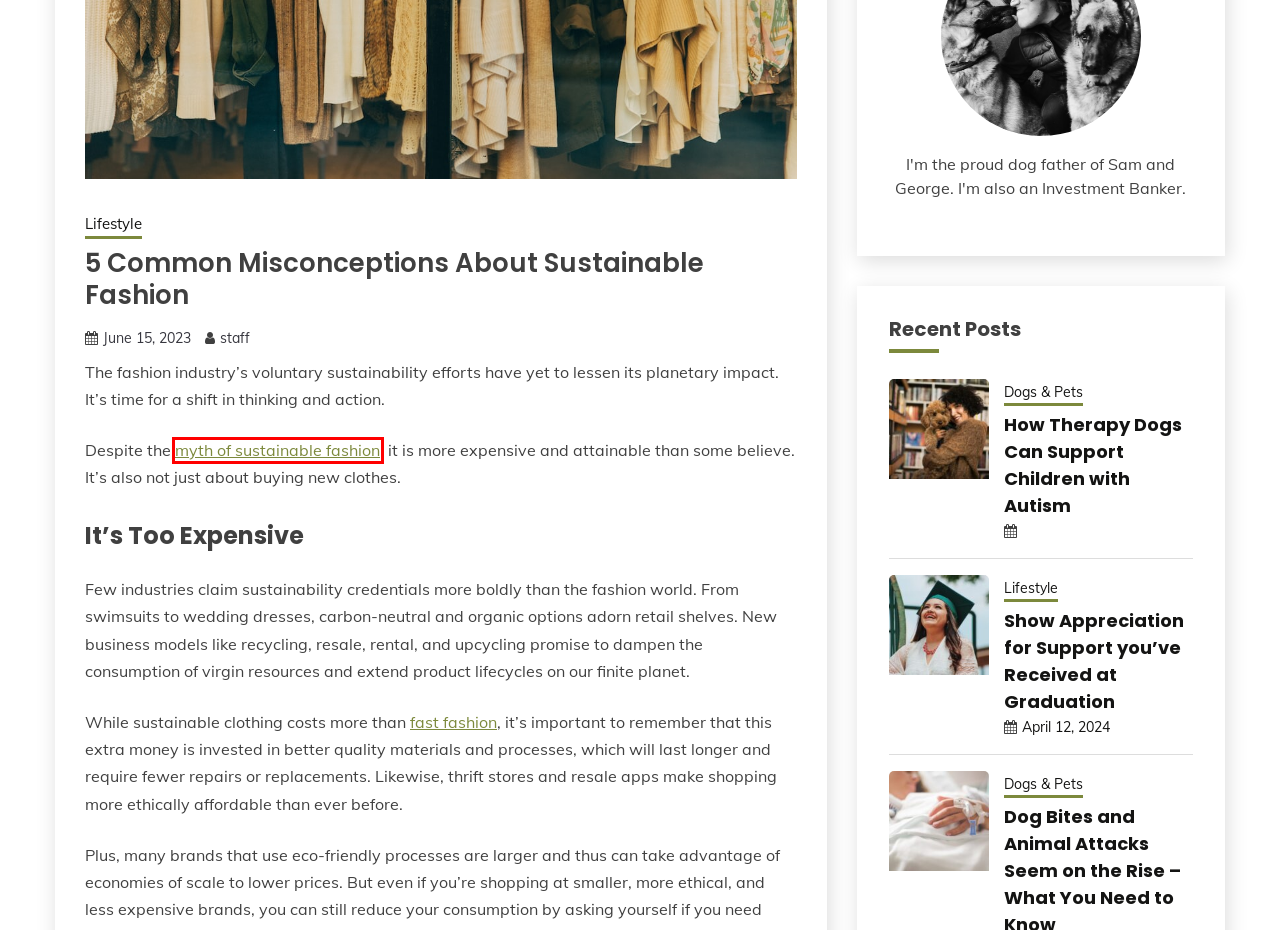Observe the provided screenshot of a webpage with a red bounding box around a specific UI element. Choose the webpage description that best fits the new webpage after you click on the highlighted element. These are your options:
A. Household & Real Estate Archives - Big Dog Growlers
B. Dog Bites and Animal Attacks Seem on the Rise - What You Need to Know - Big Dog Growlers
C. Big Dog Growlers - Take a Bite Out of Life
D. Show Appreciation for Support you’ve Received at Graduation - Big Dog Growlers
E. How Therapy Dogs Can Support Children with Autism - Big Dog Growlers
F. Consumer Insights on Sustainability | News | The LYCRA Company
G. staff, Author at Big Dog Growlers
H. Candid Themes - Clean, Minimal, Free and Premium WordPress Themes

F